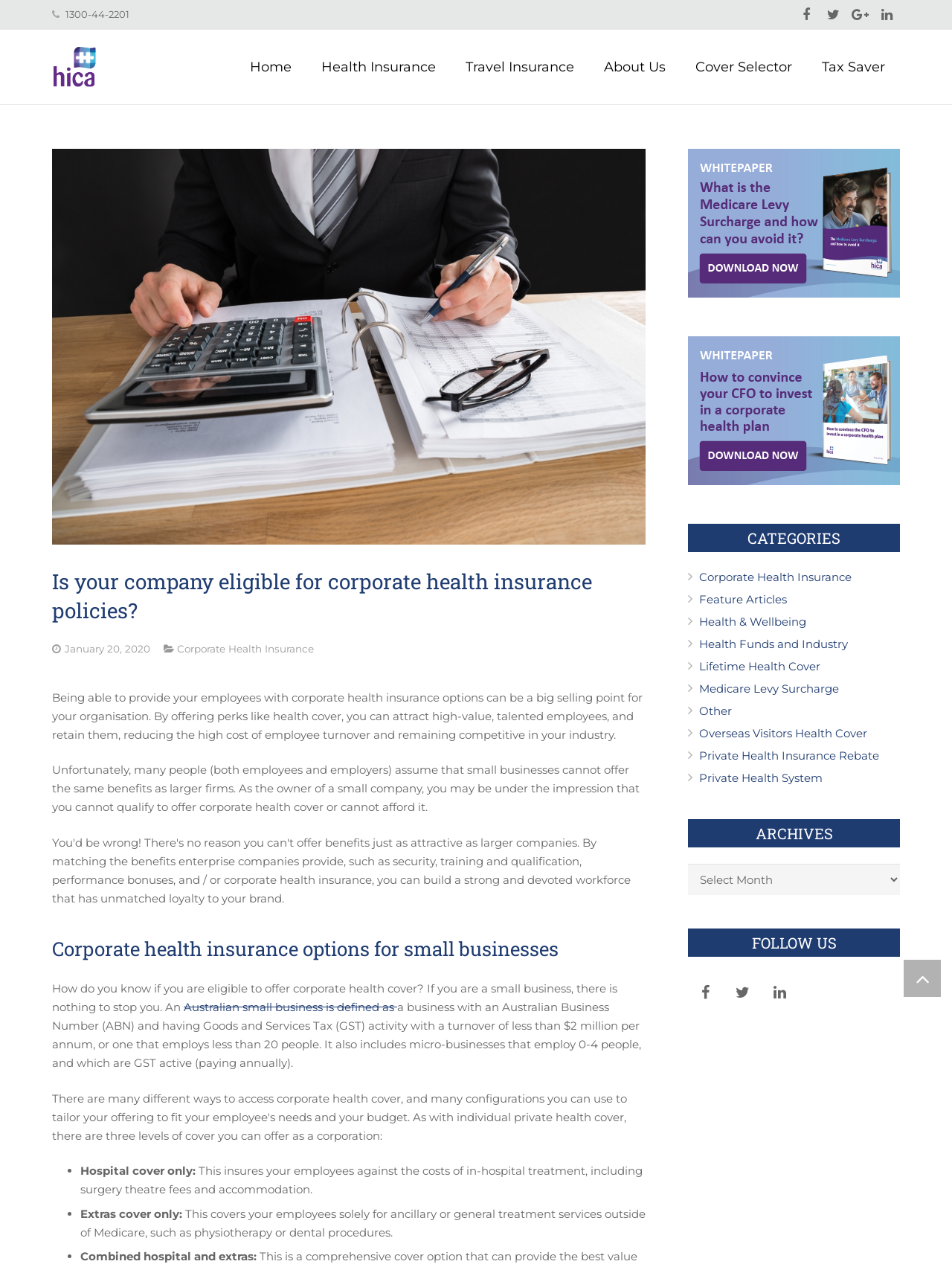Identify the bounding box coordinates of the region that needs to be clicked to carry out this instruction: "Click the 'Home' link". Provide these coordinates as four float numbers ranging from 0 to 1, i.e., [left, top, right, bottom].

[0.247, 0.038, 0.322, 0.067]